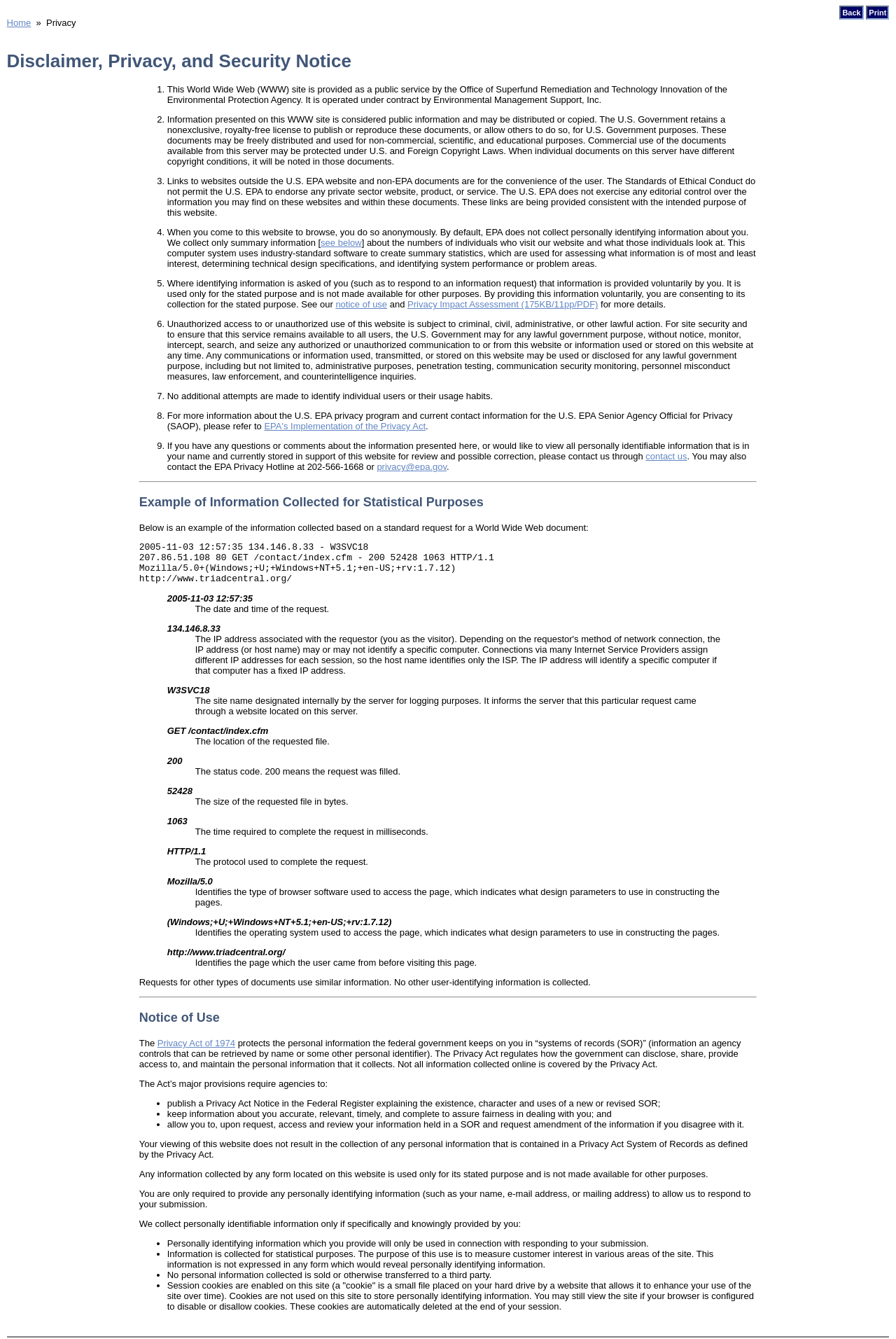Provide a brief response to the question using a single word or phrase: 
How is personally identifying information used?

Only for stated purpose